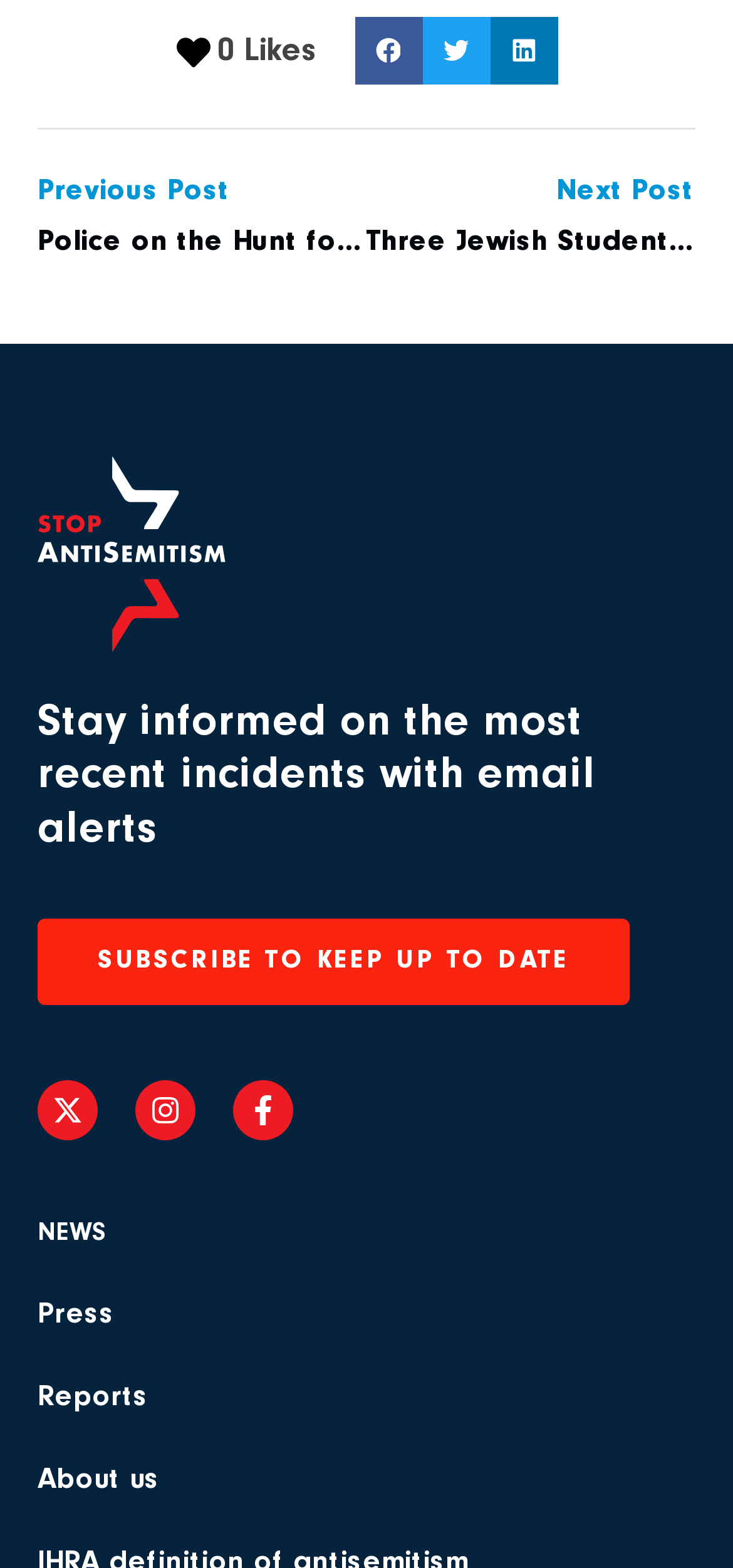Please specify the bounding box coordinates of the element that should be clicked to execute the given instruction: 'Go to news page'. Ensure the coordinates are four float numbers between 0 and 1, expressed as [left, top, right, bottom].

[0.051, 0.775, 0.949, 0.8]